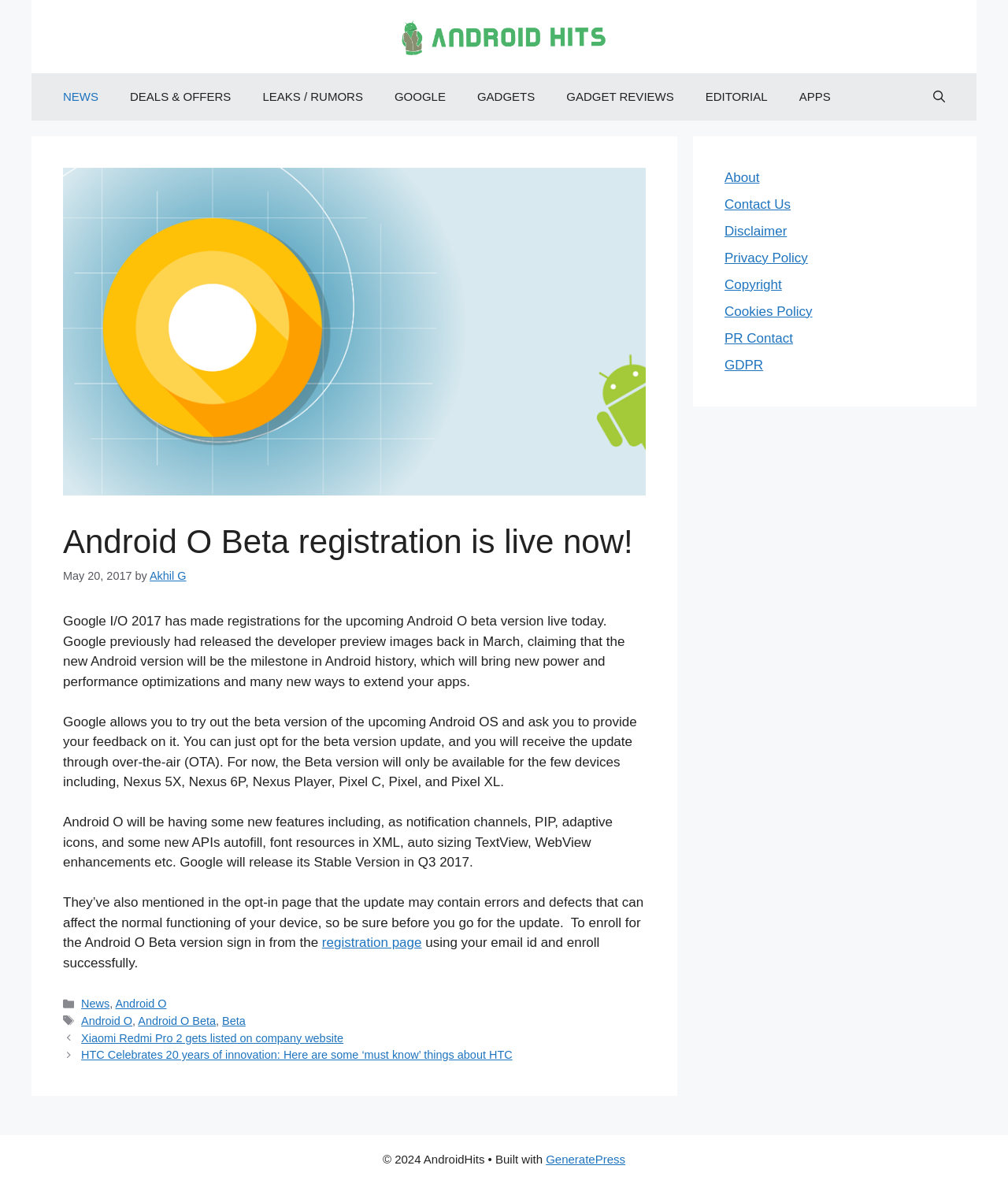Determine the bounding box for the UI element as described: "EDITORIAL". The coordinates should be represented as four float numbers between 0 and 1, formatted as [left, top, right, bottom].

[0.684, 0.062, 0.777, 0.102]